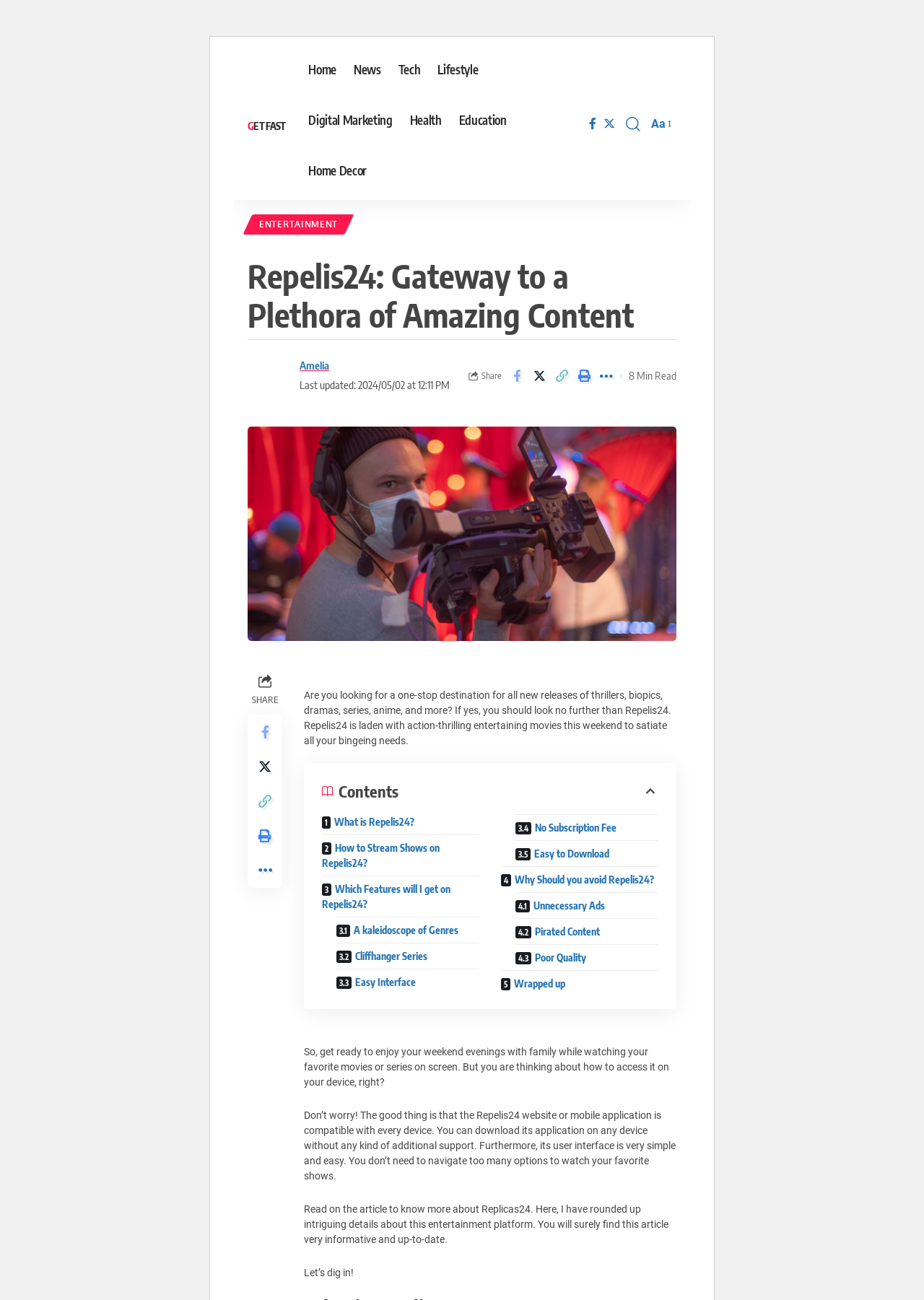Please find and provide the title of the webpage.

Repelis24: Gateway to a Plethora of Amazing Content